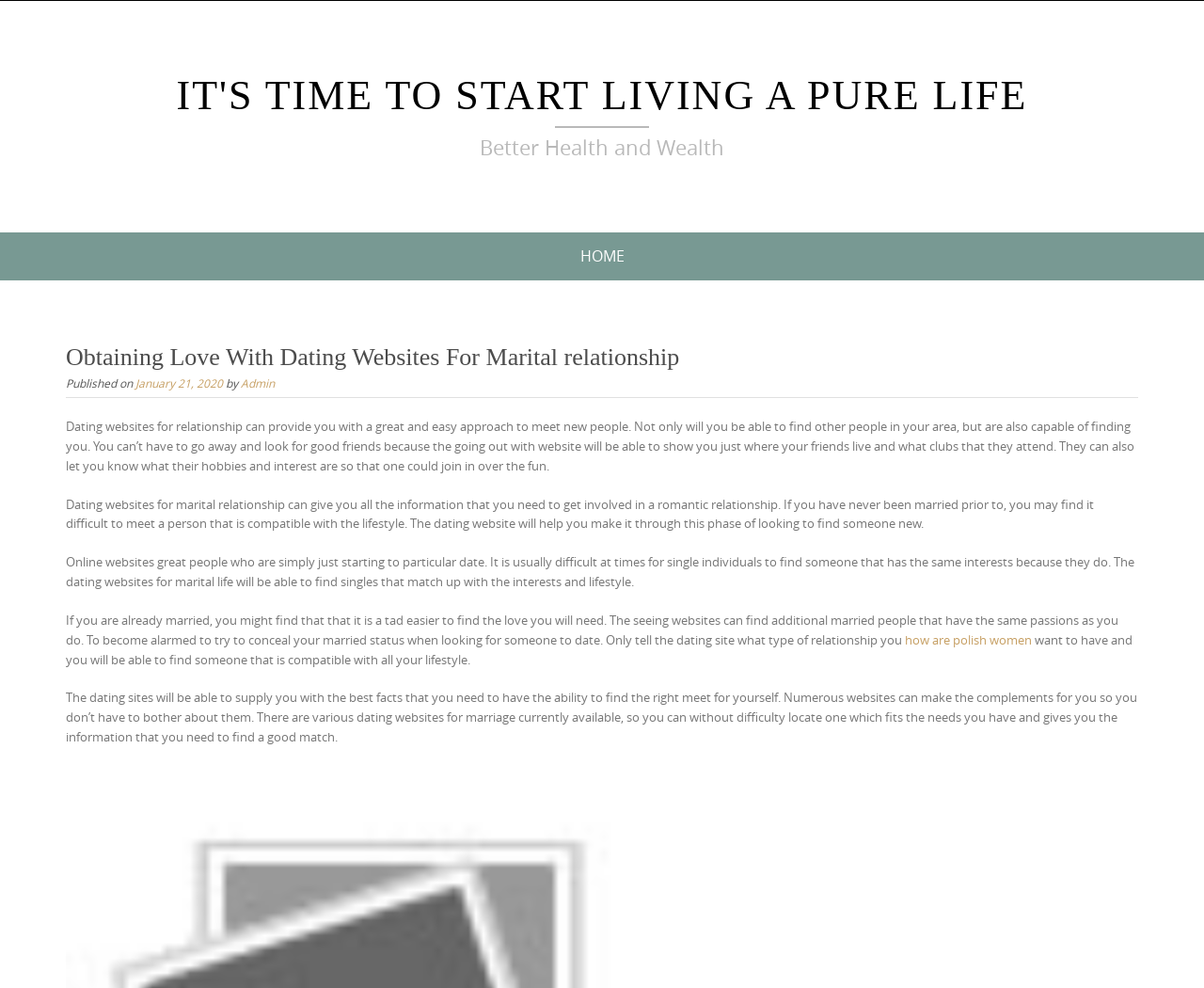What is the purpose of dating websites?
Carefully analyze the image and provide a detailed answer to the question.

Based on the webpage content, it is clear that the purpose of dating websites is to help individuals find a romantic partner. The text mentions that these websites can provide a great and easy approach to meet new people, find others in your area, and even find someone compatible with your lifestyle.